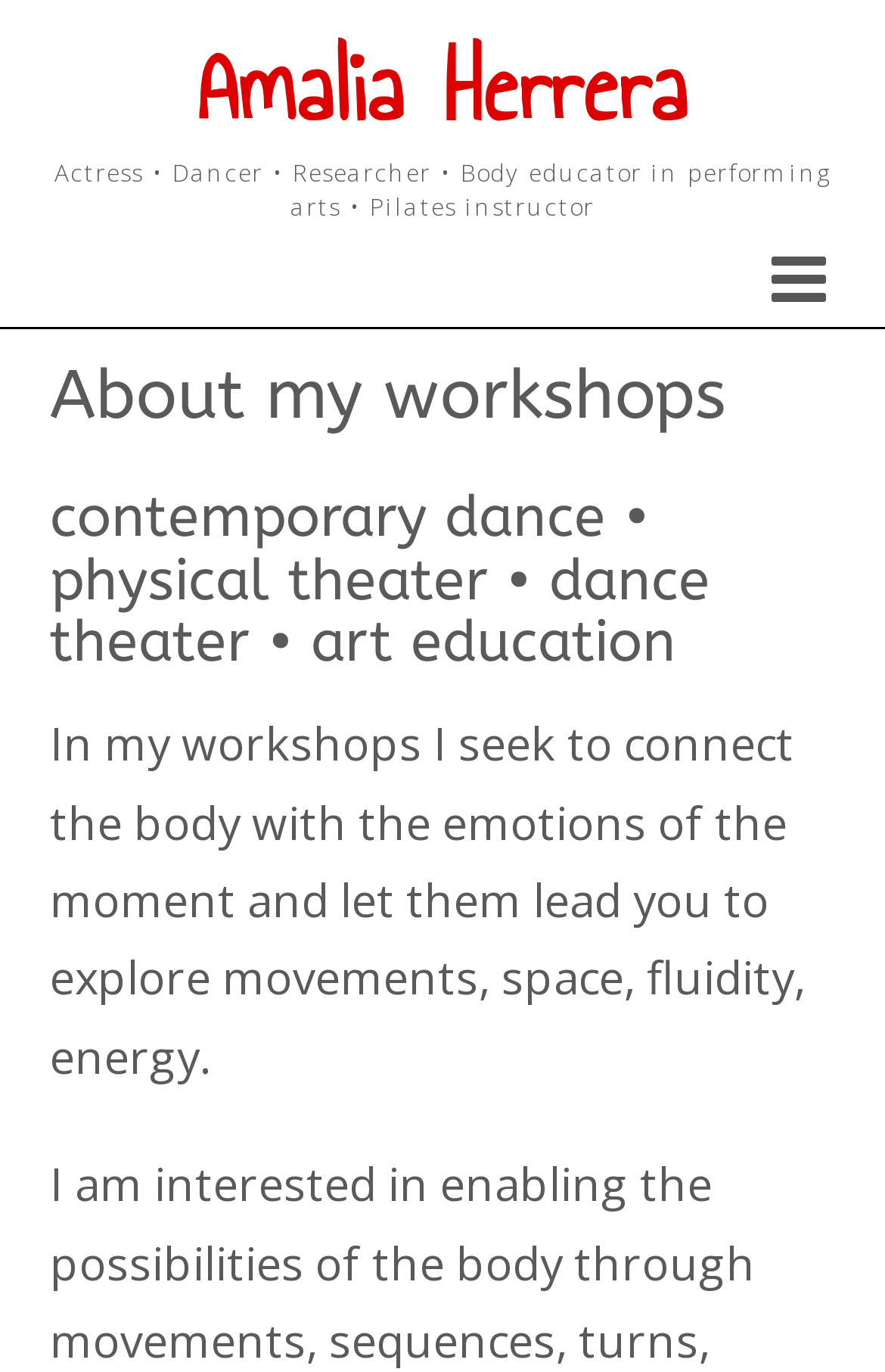Identify the main title of the webpage and generate its text content.

About my workshops